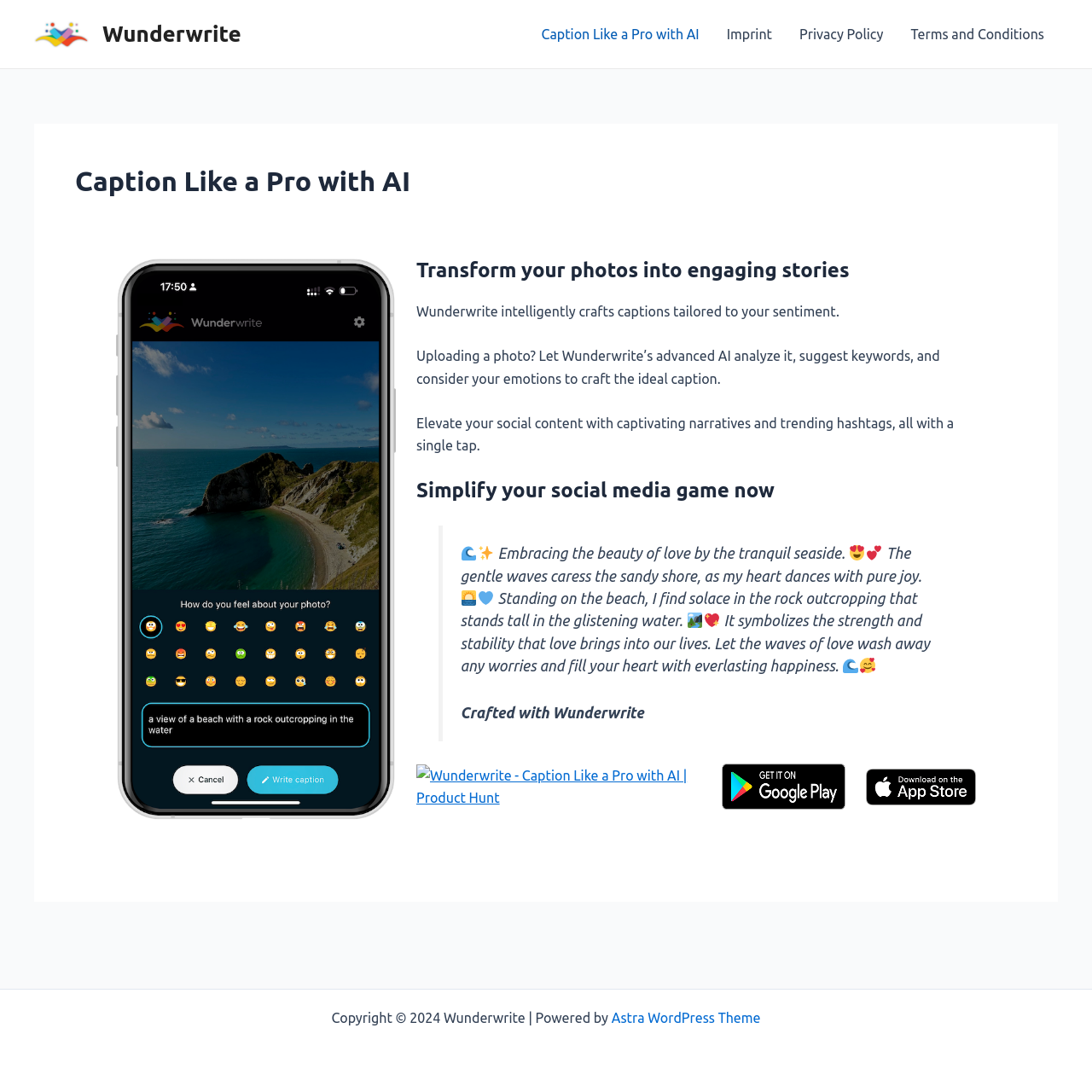Based on the description "Privacy Policy", find the bounding box of the specified UI element.

[0.72, 0.0, 0.821, 0.062]